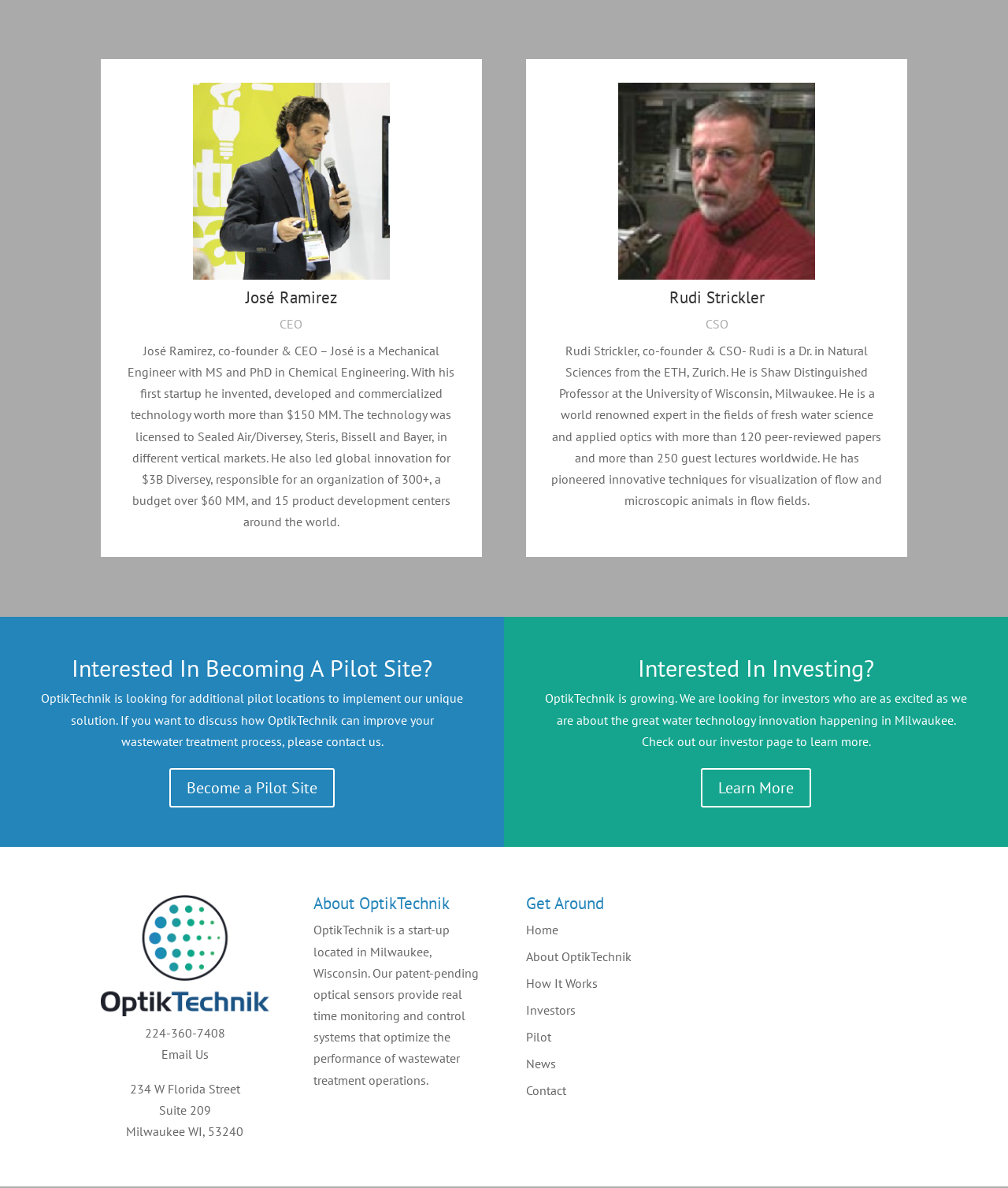Determine the coordinates of the bounding box that should be clicked to complete the instruction: "Go to the home page". The coordinates should be represented by four float numbers between 0 and 1: [left, top, right, bottom].

[0.522, 0.776, 0.554, 0.789]